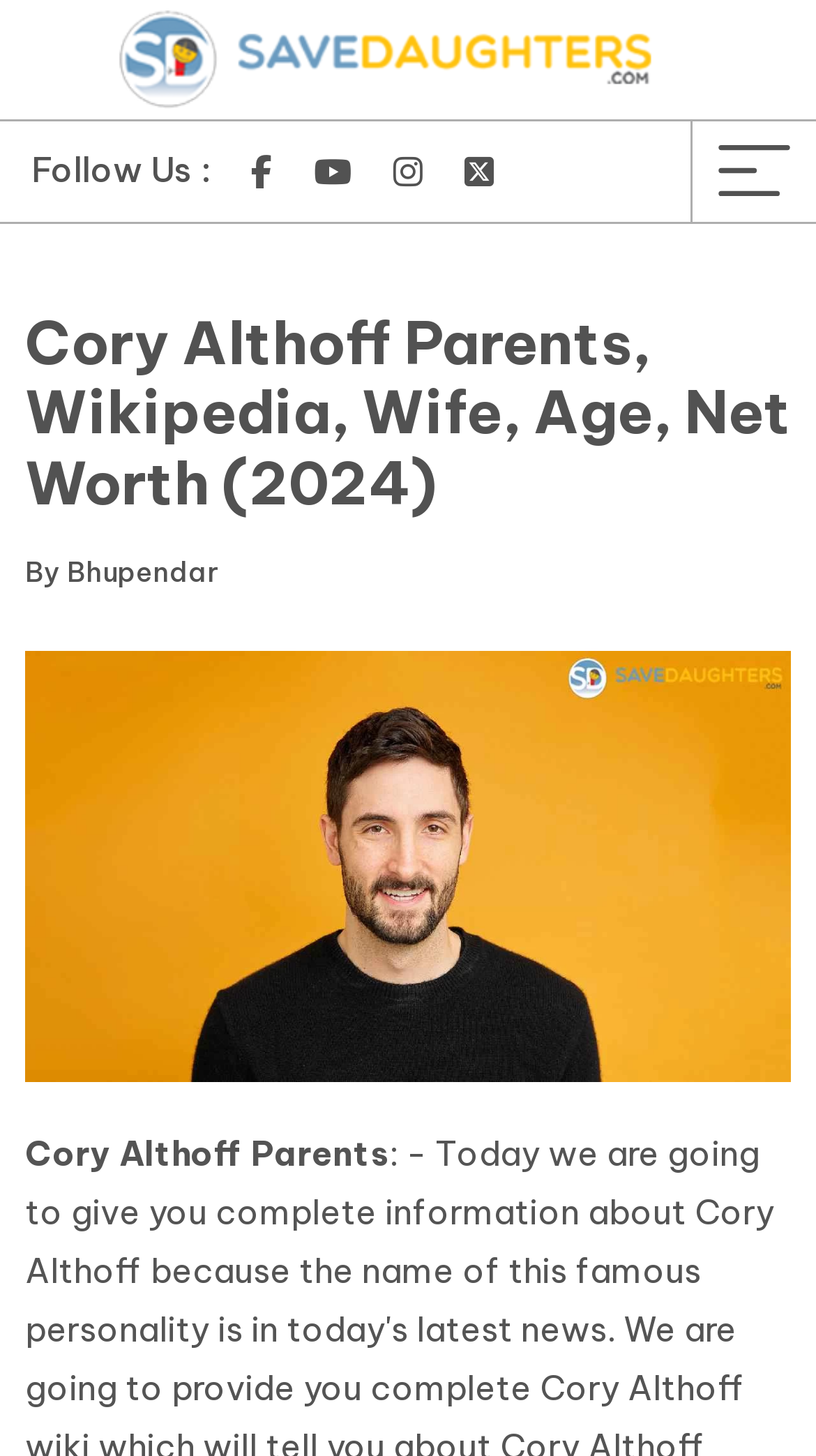How many images are present on this webpage?
Provide an in-depth and detailed explanation in response to the question.

I counted the number of images by looking at the elements with the type 'image'. There are three images present on this webpage, with two of them having no descriptive text.